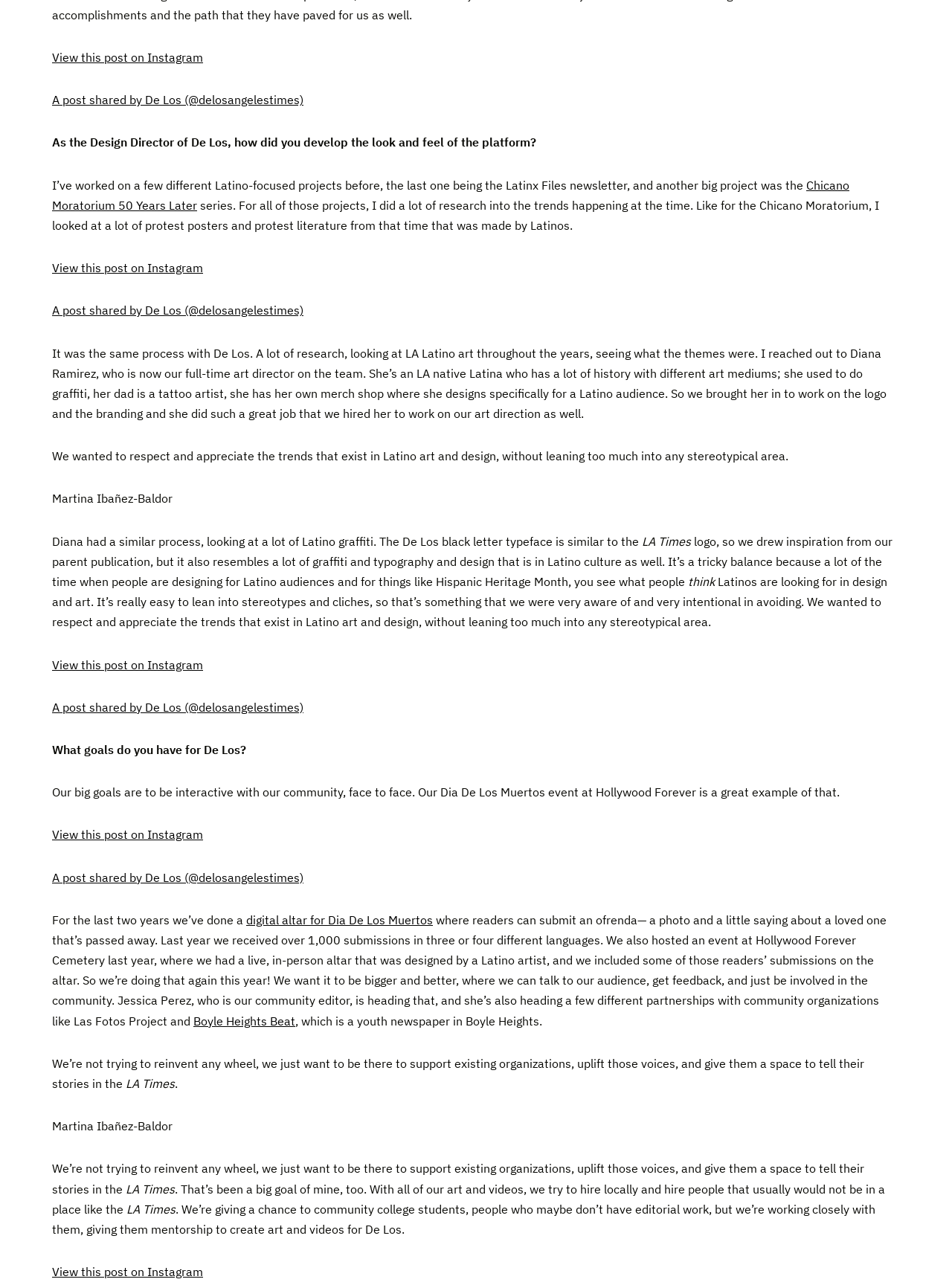Could you determine the bounding box coordinates of the clickable element to complete the instruction: "Read more about Boyle Heights Beat"? Provide the coordinates as four float numbers between 0 and 1, i.e., [left, top, right, bottom].

[0.203, 0.789, 0.31, 0.8]